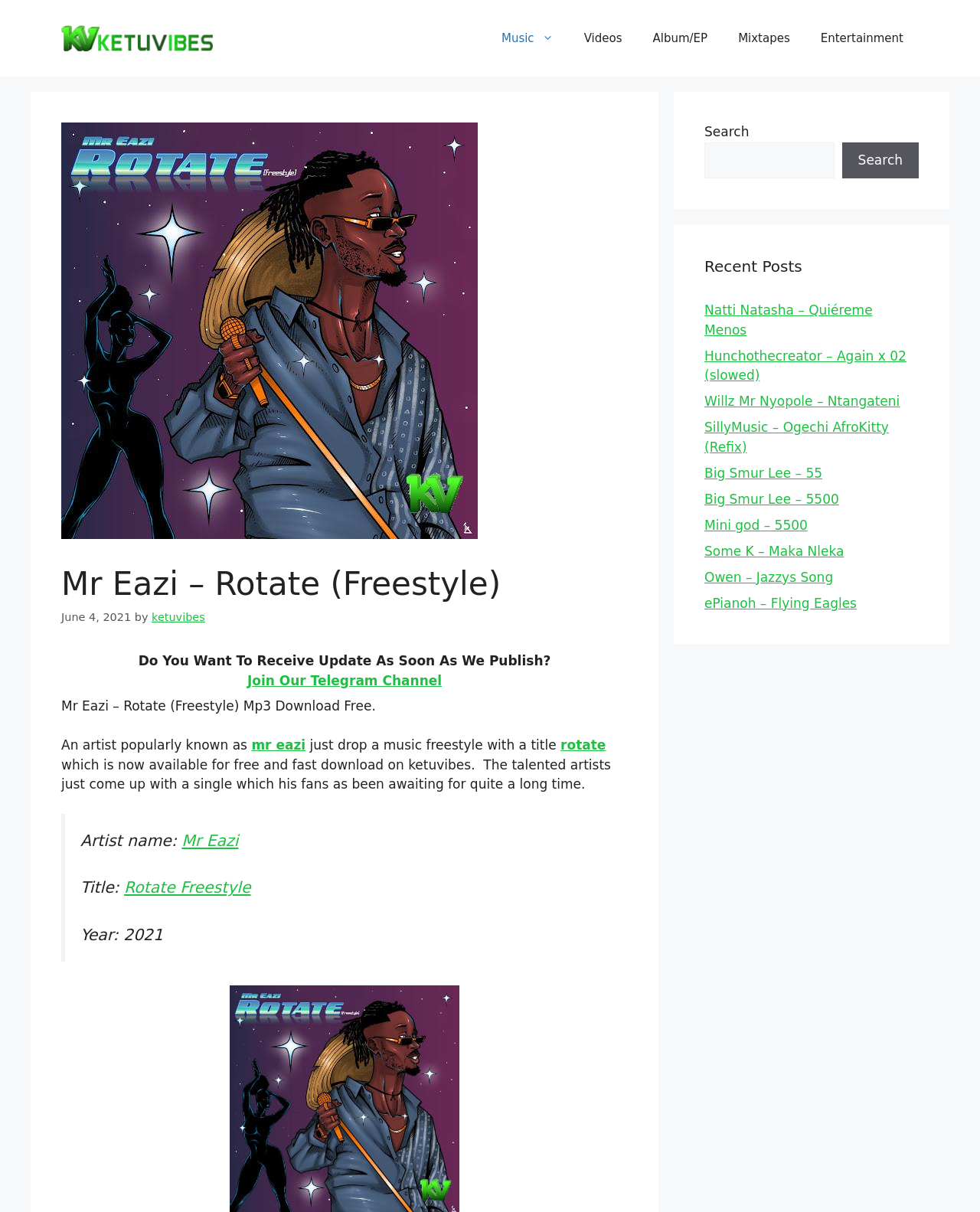Please determine the bounding box coordinates of the element's region to click in order to carry out the following instruction: "Join the Telegram Channel". The coordinates should be four float numbers between 0 and 1, i.e., [left, top, right, bottom].

[0.252, 0.555, 0.451, 0.568]